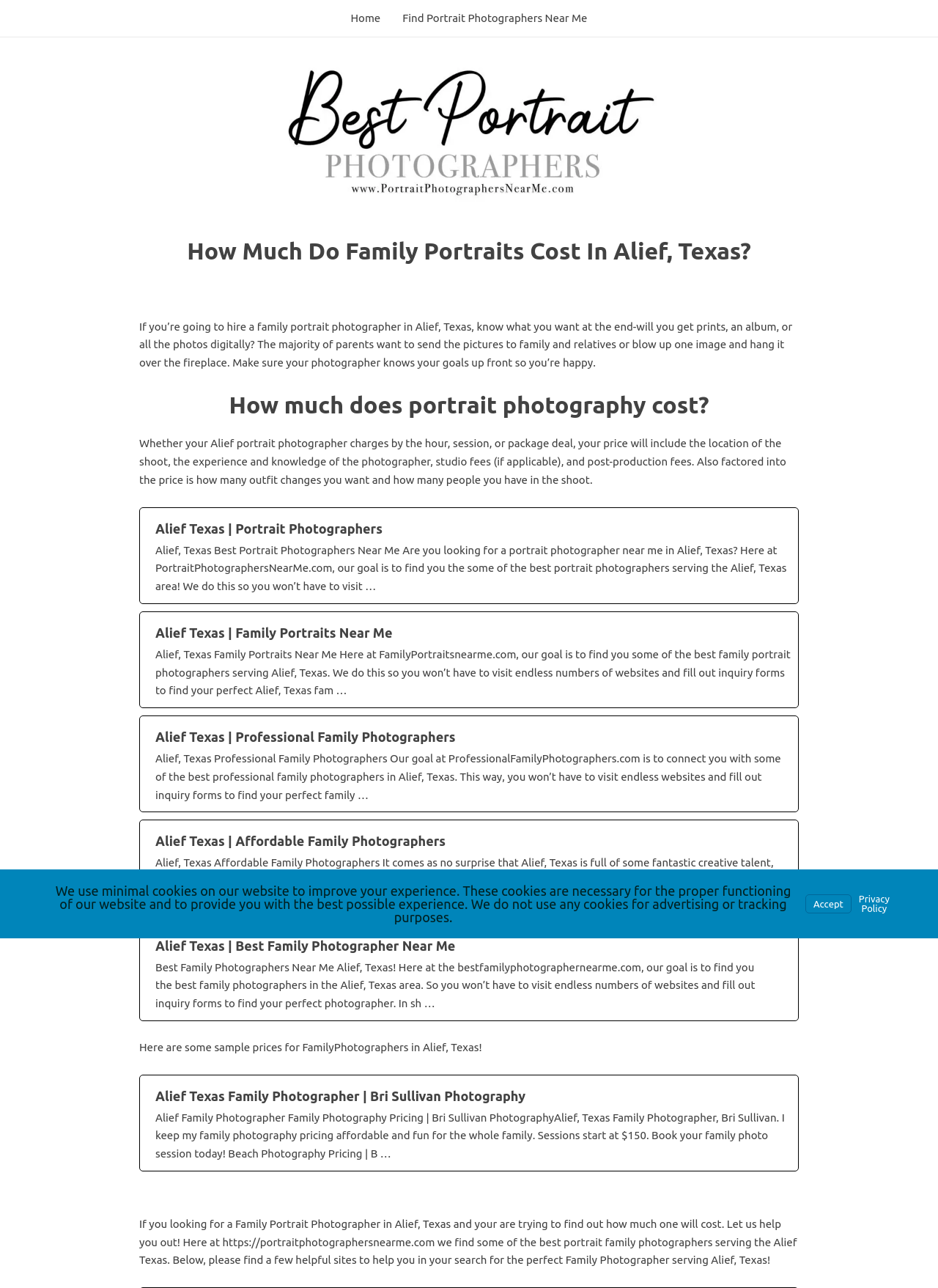What is the goal of PortraitPhotographersNearMe.com?
Look at the screenshot and provide an in-depth answer.

According to the webpage, the goal of PortraitPhotographersNearMe.com is to find the best portrait photographers serving the Alief, Texas area, so that users won't have to visit endless websites and fill out inquiry forms to find their perfect photographer.